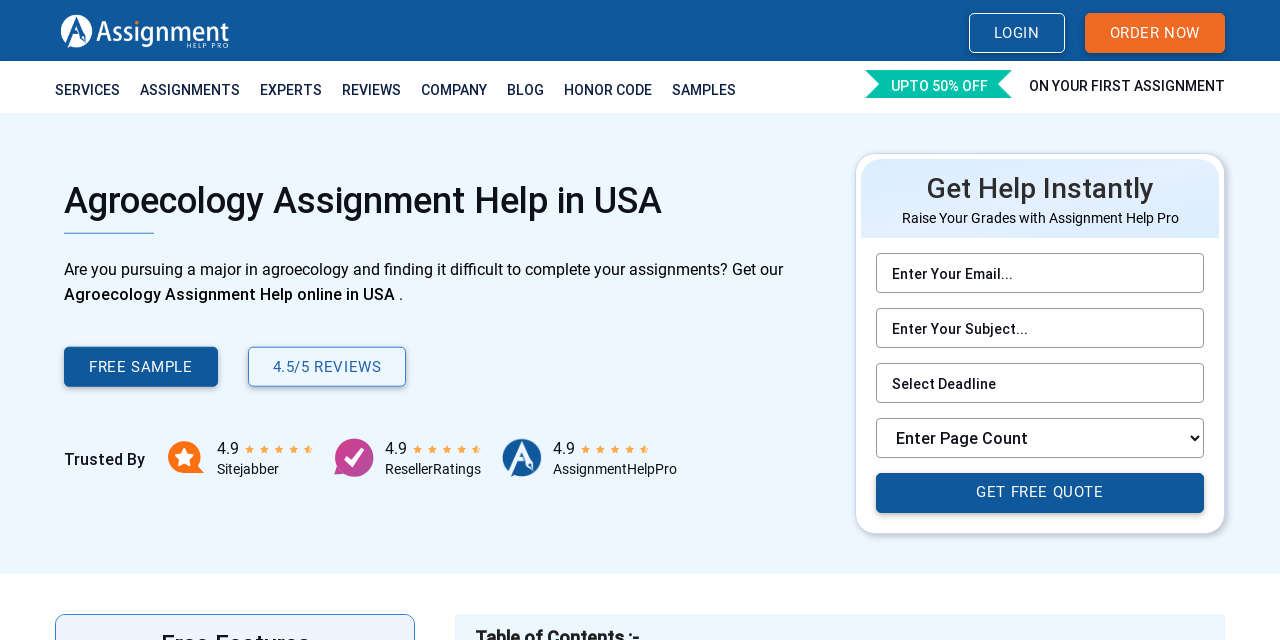Could you provide the bounding box coordinates for the portion of the screen to click to complete this instruction: "Buy the book now"?

None